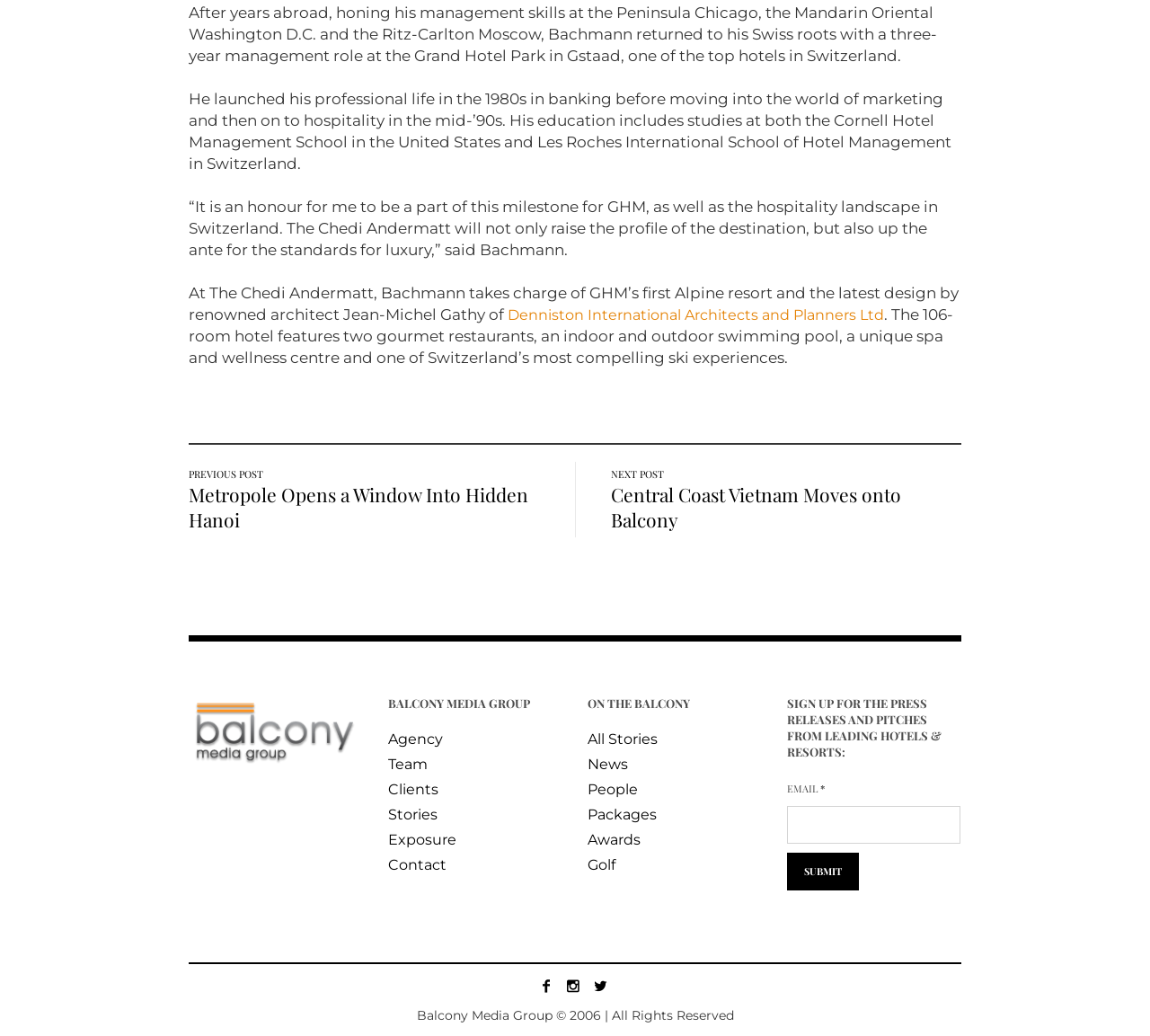Specify the bounding box coordinates of the area that needs to be clicked to achieve the following instruction: "Click the 'Agency' link".

[0.338, 0.705, 0.385, 0.722]